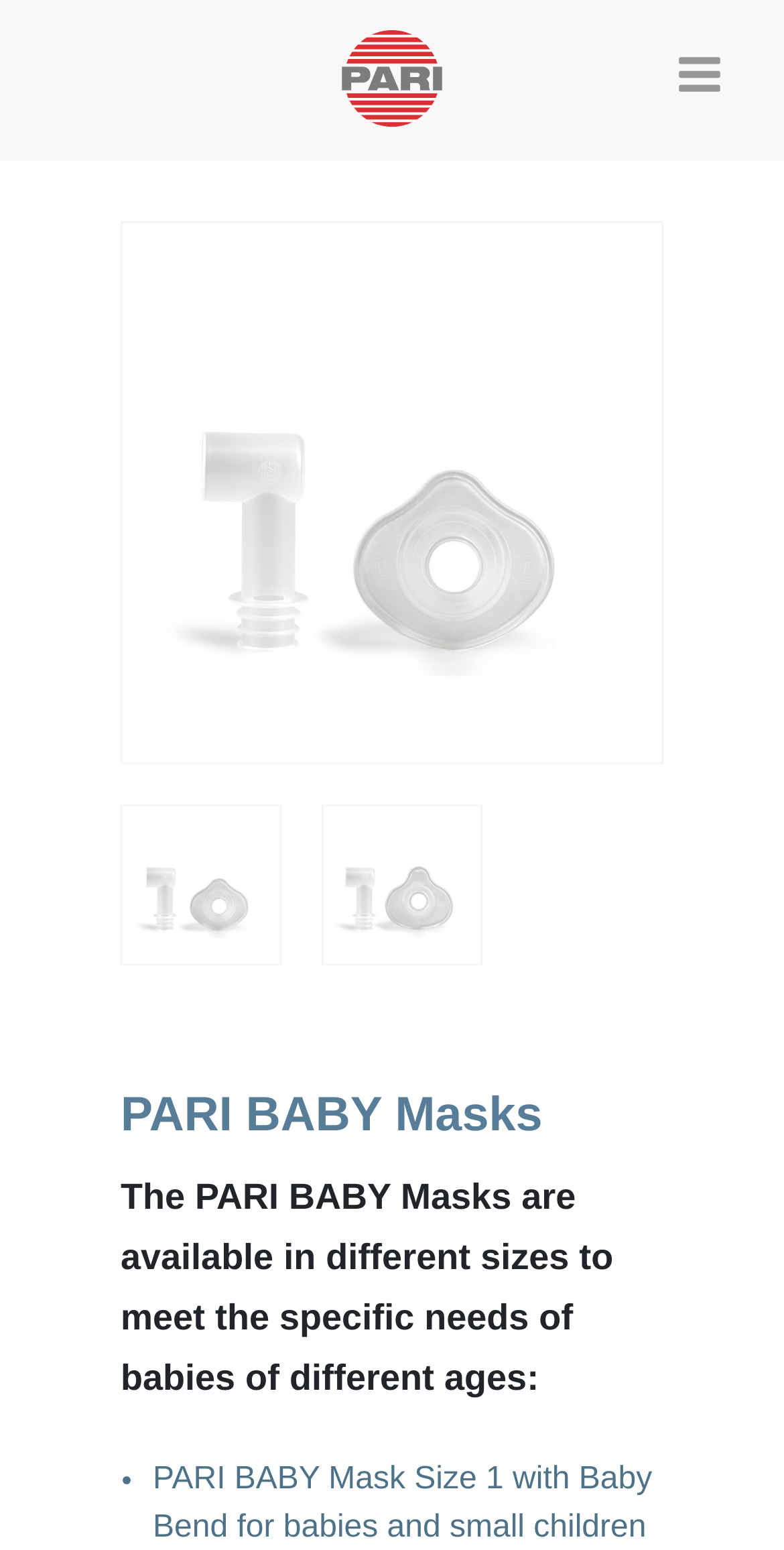What is the text on the top-left link?
Refer to the image and provide a one-word or short phrase answer.

Pari Homepage